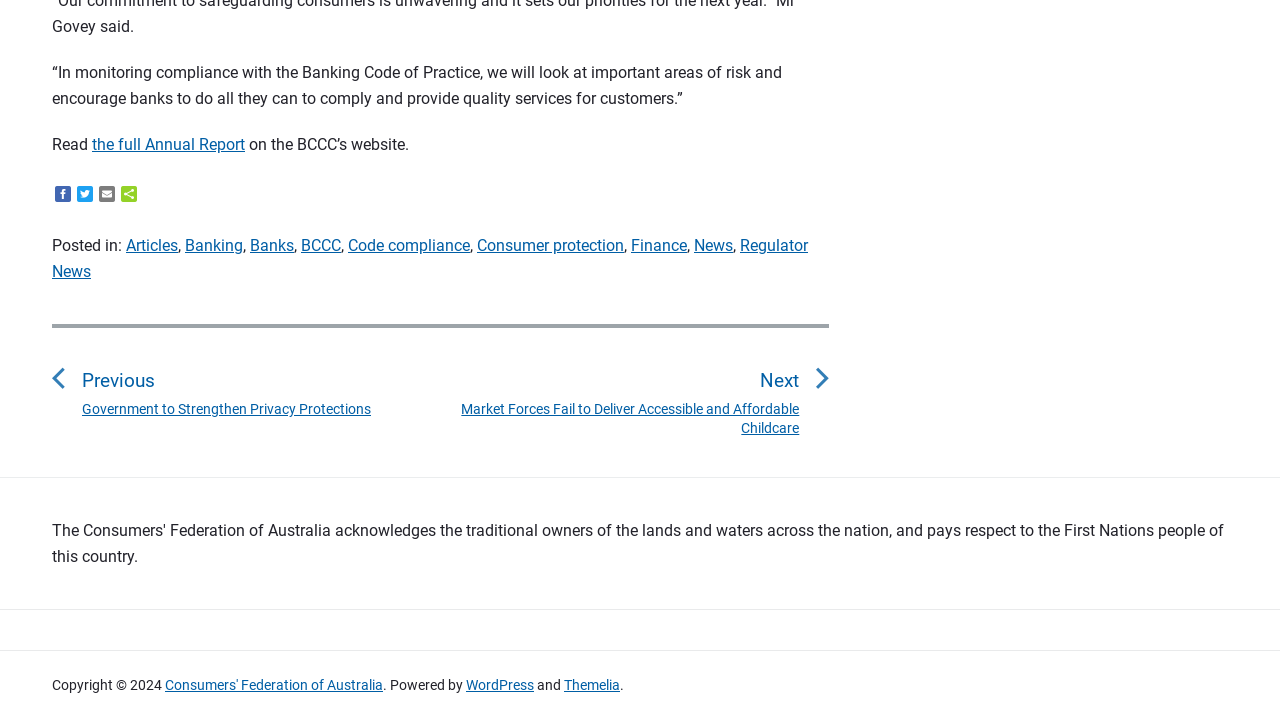What is the previous post about?
Could you please answer the question thoroughly and with as much detail as possible?

The question can be answered by reading the link element 'Previous post: Government to Strengthen Privacy Protections' in the post navigation section. This suggests that the previous post is about the government strengthening privacy protections.